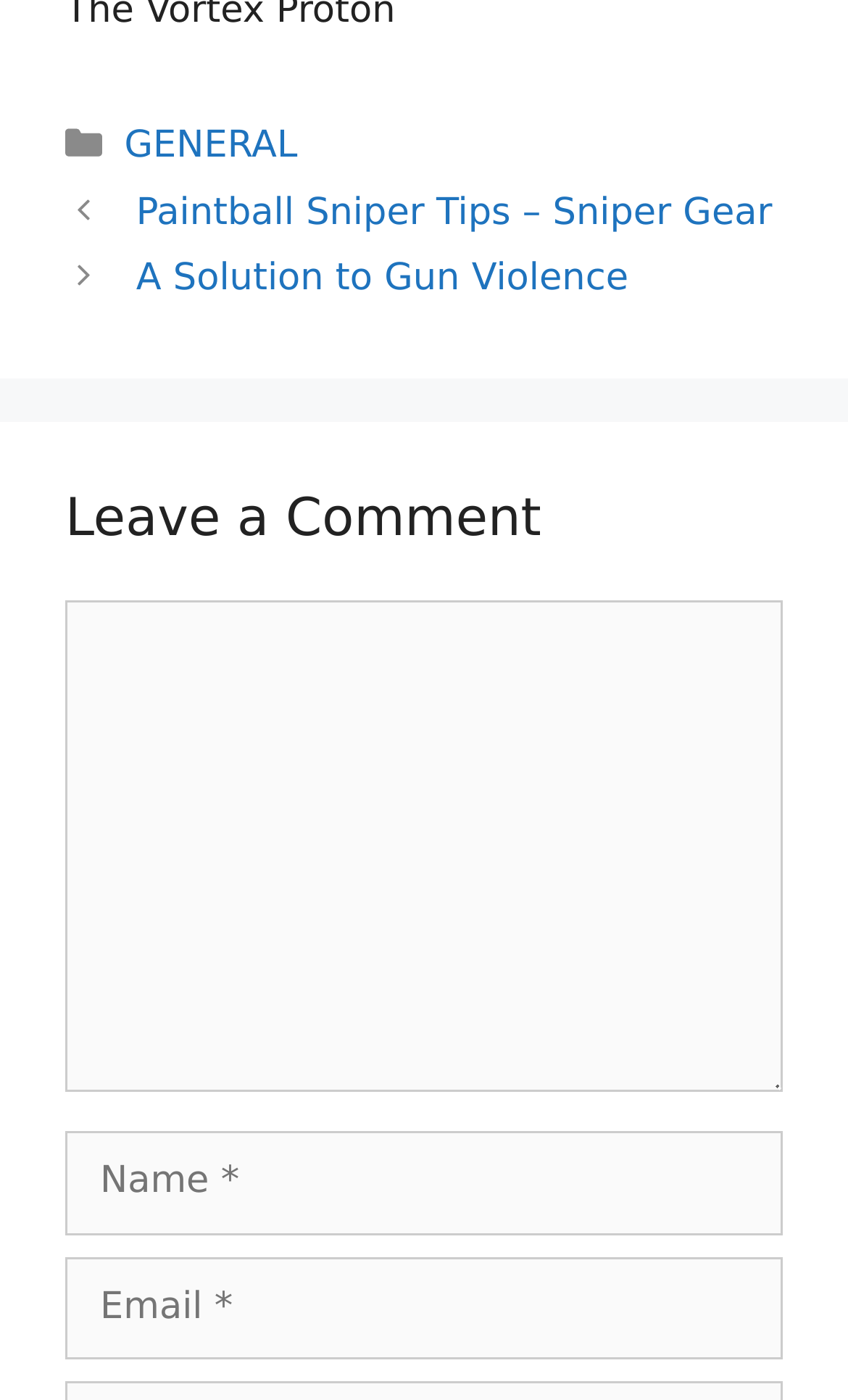How many links are in the posts section?
From the screenshot, supply a one-word or short-phrase answer.

2